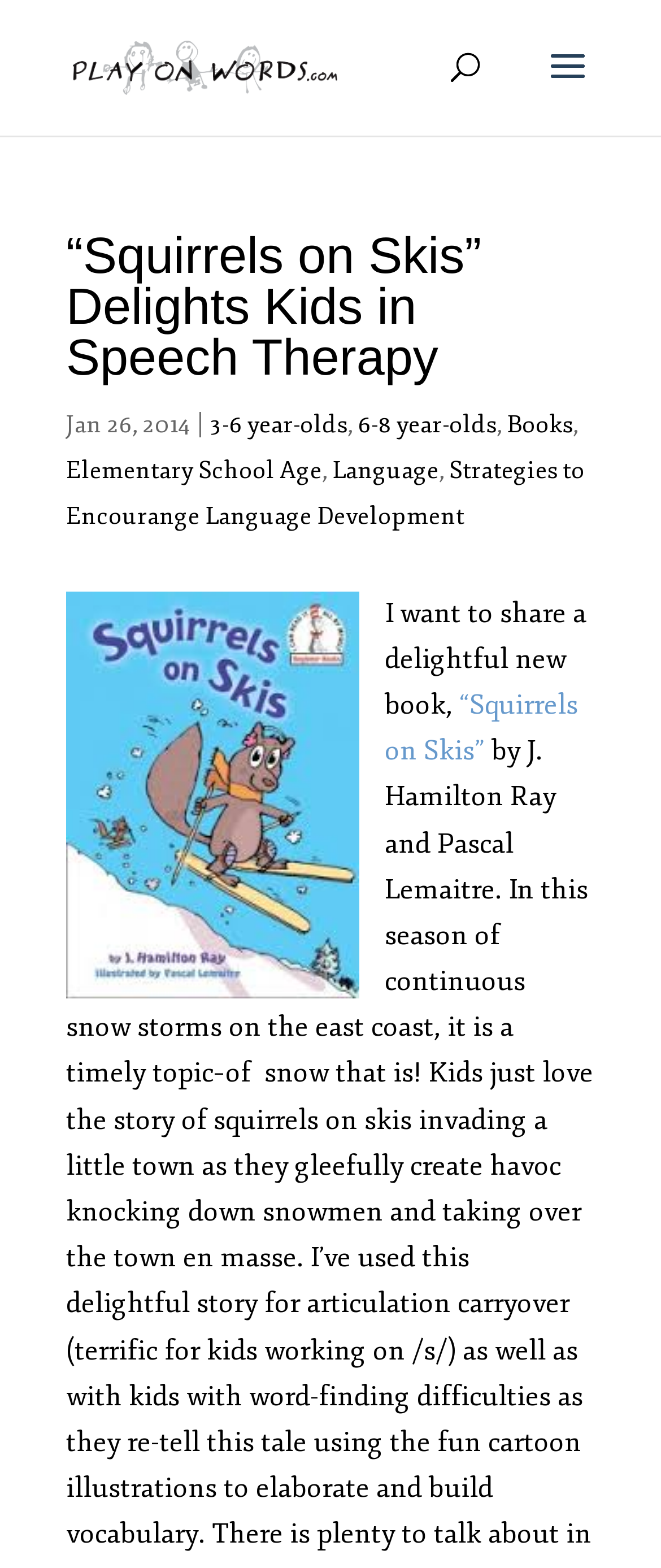Please locate the bounding box coordinates of the element's region that needs to be clicked to follow the instruction: "search for something". The bounding box coordinates should be provided as four float numbers between 0 and 1, i.e., [left, top, right, bottom].

[0.5, 0.0, 0.9, 0.001]